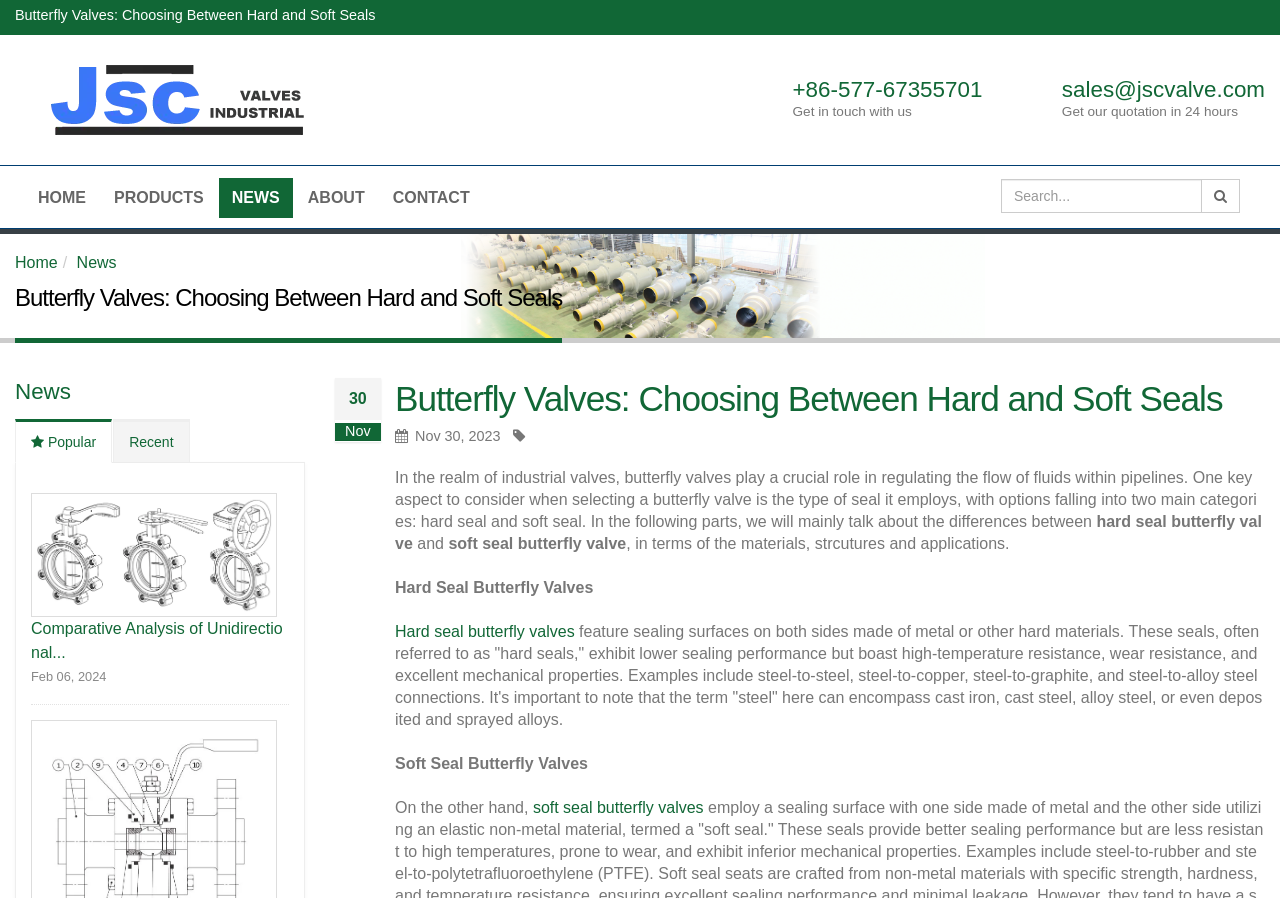Locate the bounding box coordinates of the clickable region necessary to complete the following instruction: "Read the article 'Comparative Analysis of Unidirectional vs. Bidirectional Butterfly Valves'". Provide the coordinates in the format of four float numbers between 0 and 1, i.e., [left, top, right, bottom].

[0.028, 0.607, 0.212, 0.626]